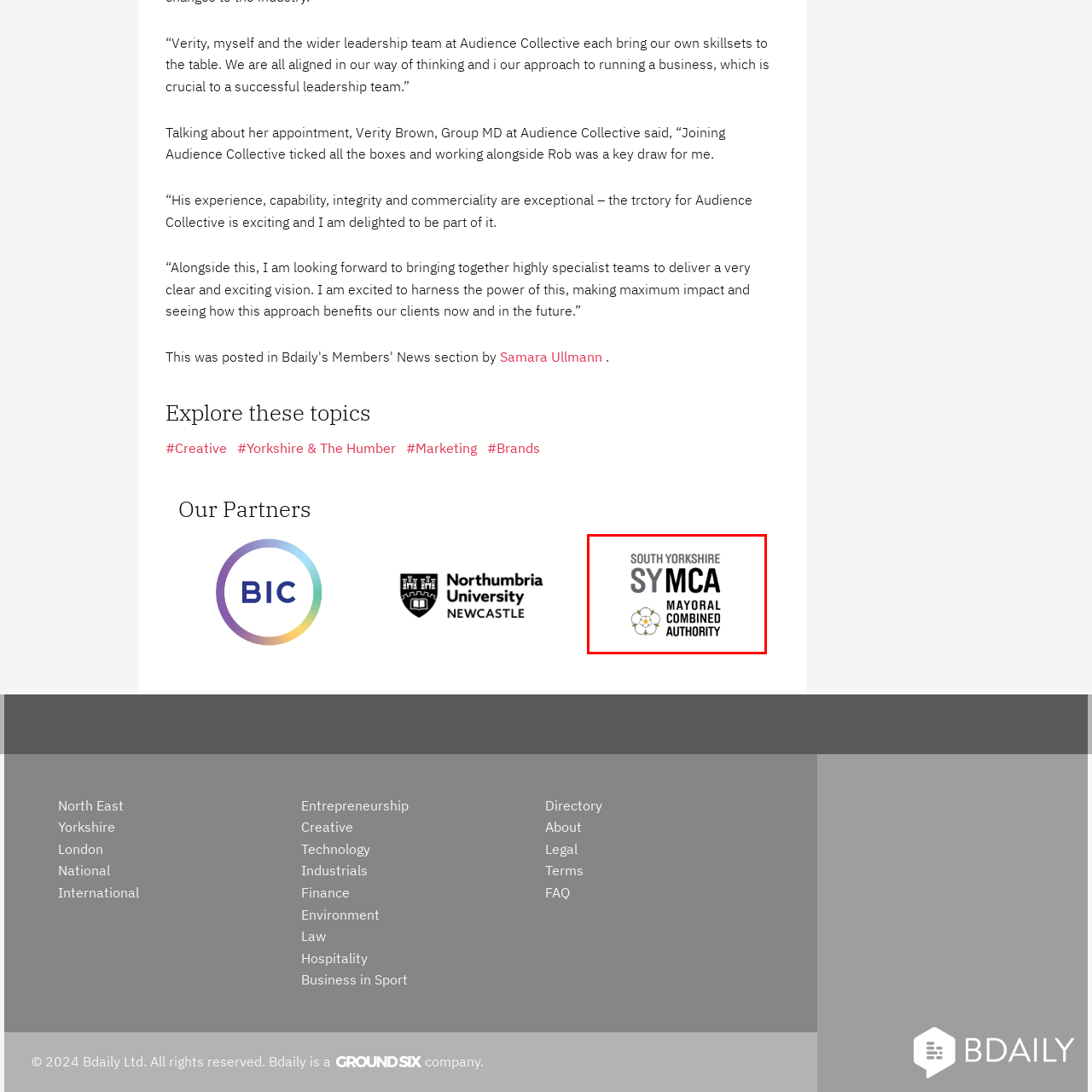Direct your attention to the image enclosed by the red boundary, What is the role of the authority? 
Answer concisely using a single word or phrase.

Mayoral Combined Authority